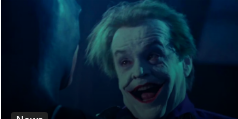In what year was the film 'Batman' released?
From the image, respond using a single word or phrase.

1989